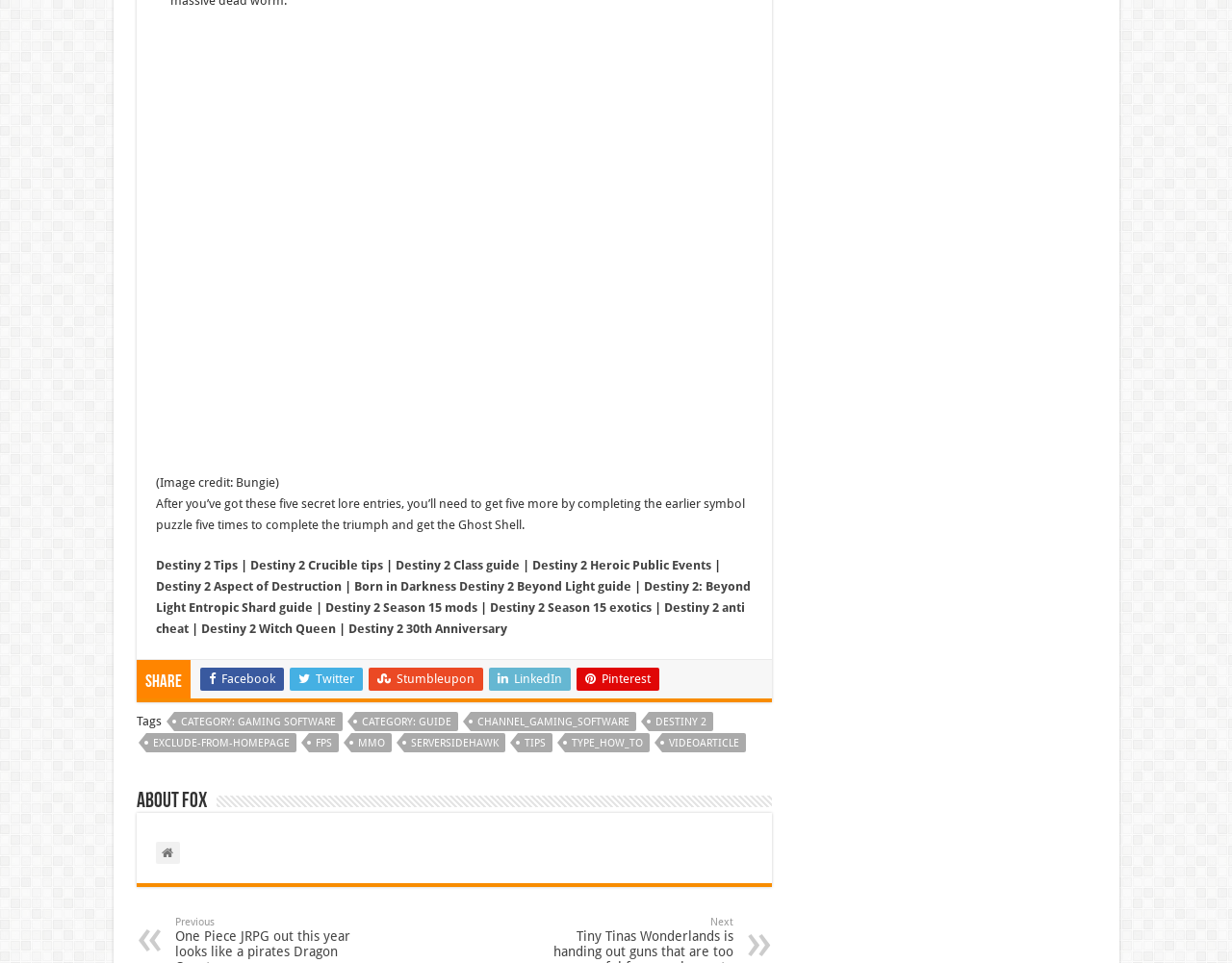What is the name of the image in the figure?
Please use the image to provide a one-word or short phrase answer.

Destiny 2 The Witch Queen Preservation mission lore entry 5